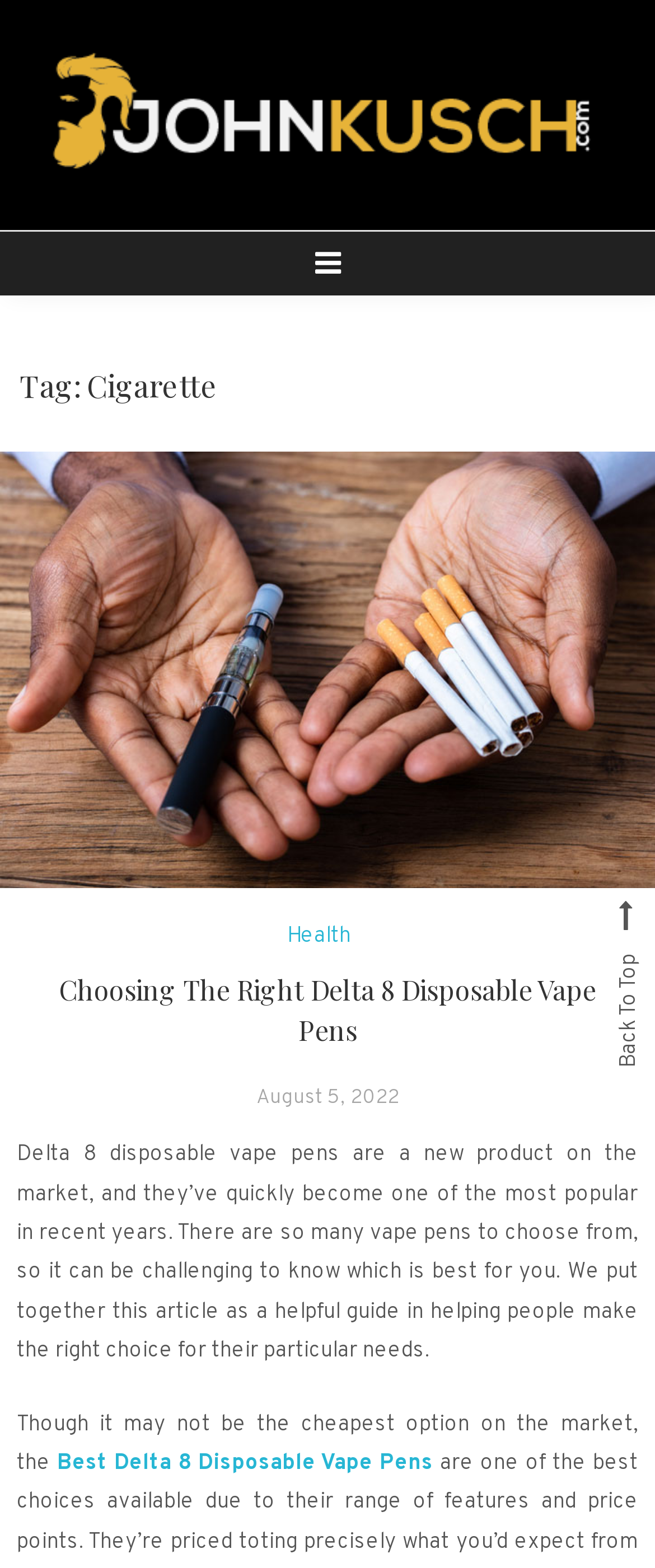What is the author's intention in writing the article?
Please provide a comprehensive answer based on the details in the screenshot.

The author's intention can be inferred from the content of the article, which aims to provide a helpful guide for people to make the right choice when it comes to Delta 8 disposable vape pens, suggesting that the author's intention is to assist readers in making an informed decision.